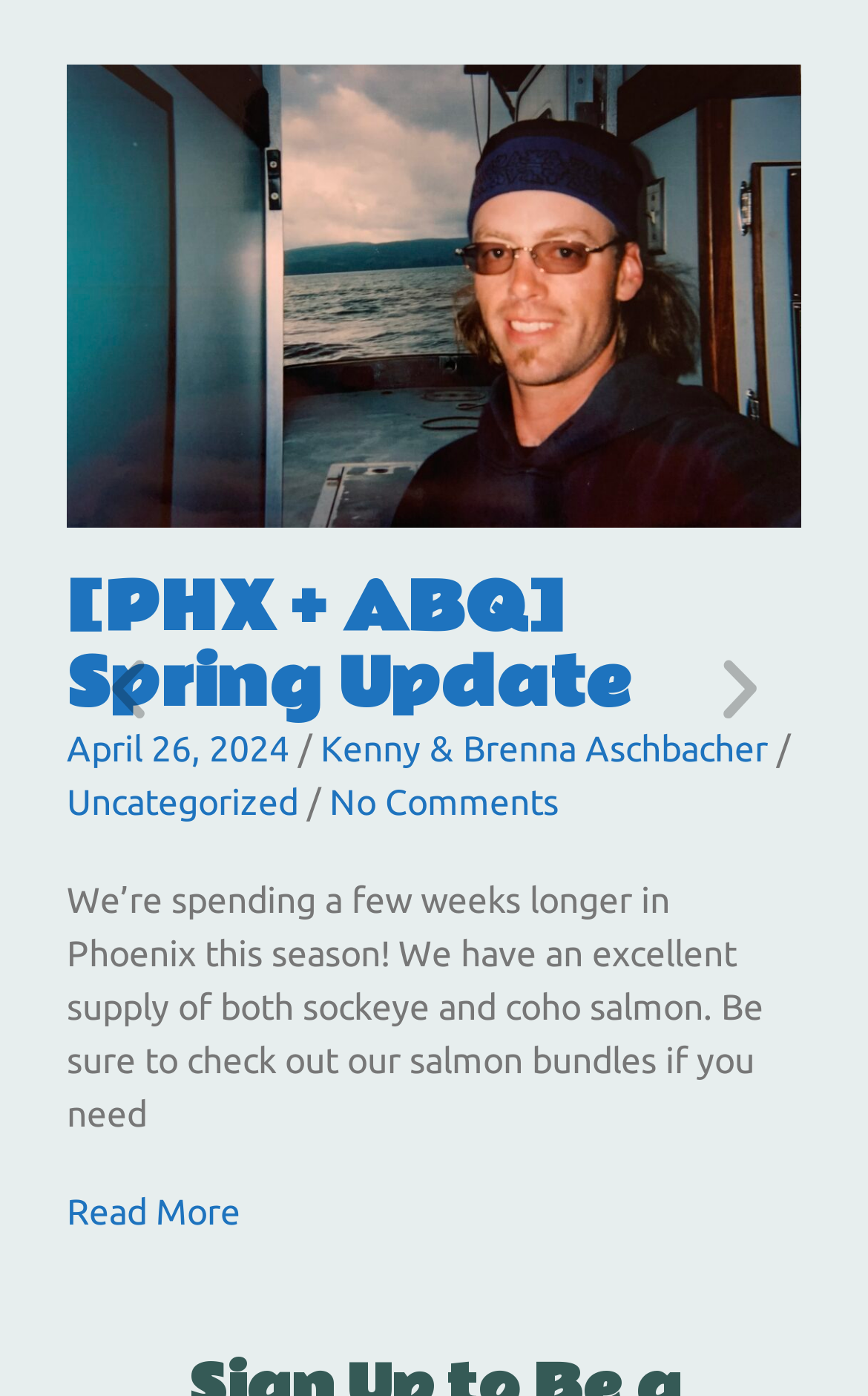Pinpoint the bounding box coordinates of the clickable element to carry out the following instruction: "Read the article by clicking 'Read More'."

[0.077, 0.849, 0.277, 0.887]